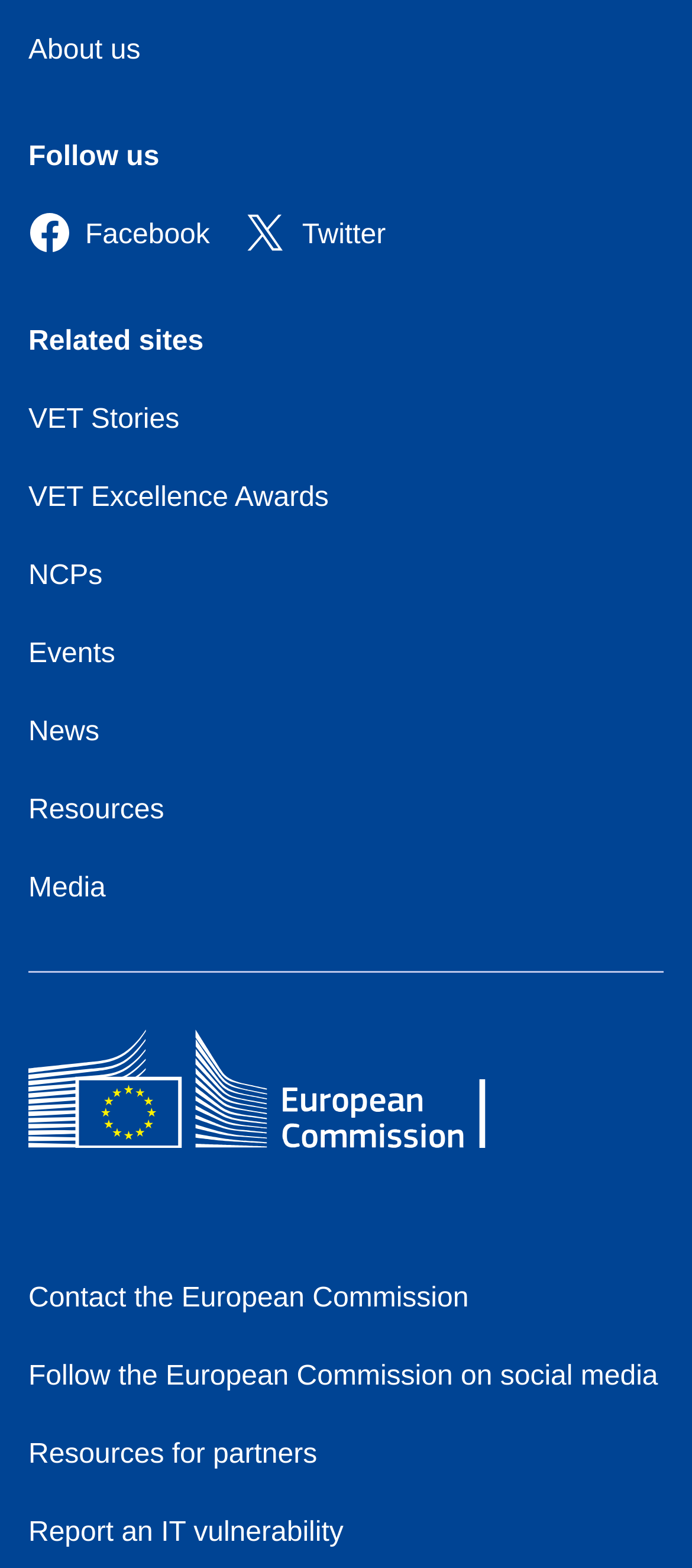Please find the bounding box coordinates of the element that you should click to achieve the following instruction: "Contact the European Commission". The coordinates should be presented as four float numbers between 0 and 1: [left, top, right, bottom].

[0.041, 0.818, 0.677, 0.837]